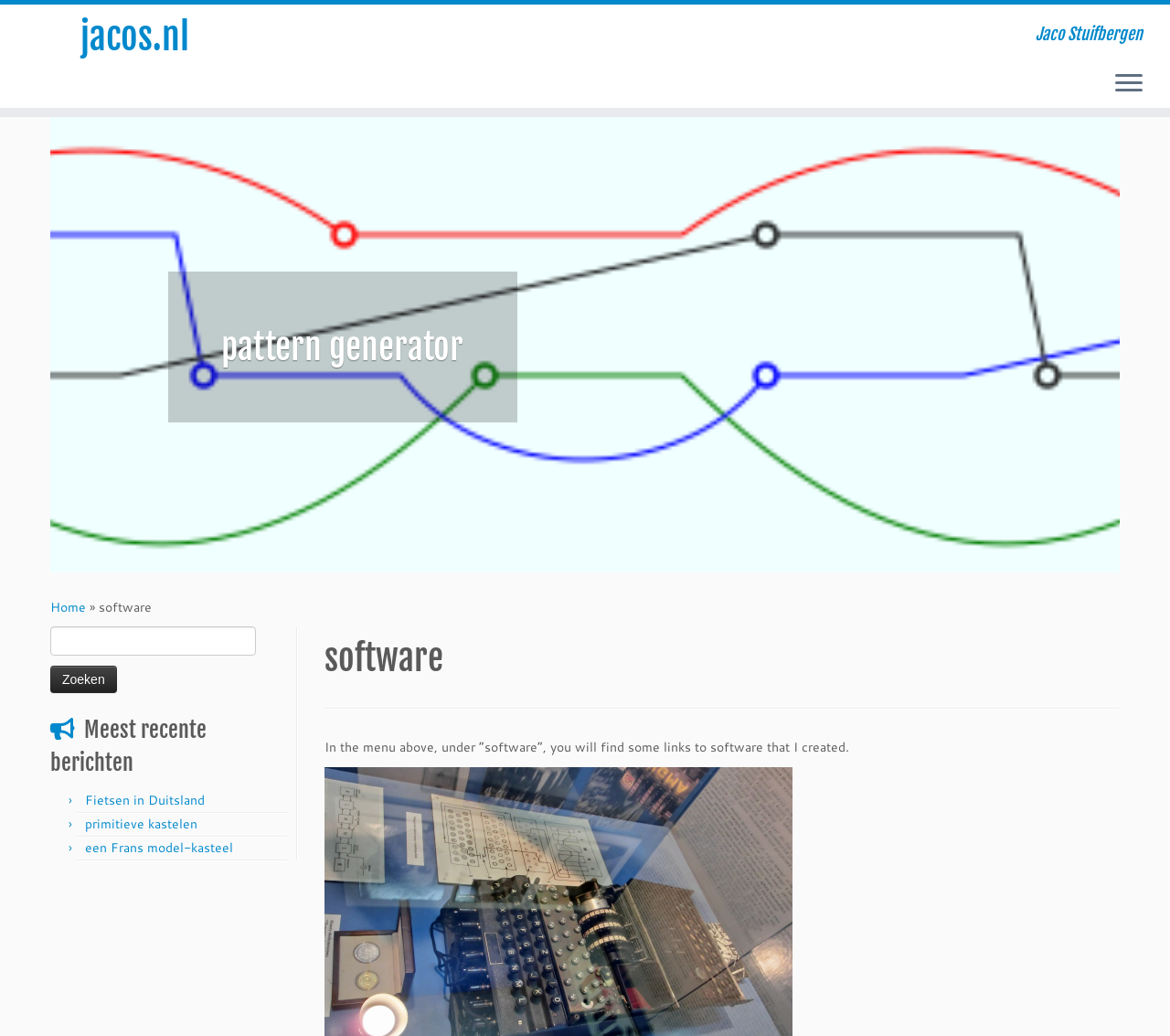Using the information in the image, give a detailed answer to the following question: What is the name of the person on this webpage?

I found the answer by looking at the heading element with the text 'Jaco Stuifbergen' which is located at [0.57, 0.025, 0.98, 0.053]. This suggests that the webpage is about a person named Jaco Stuifbergen.